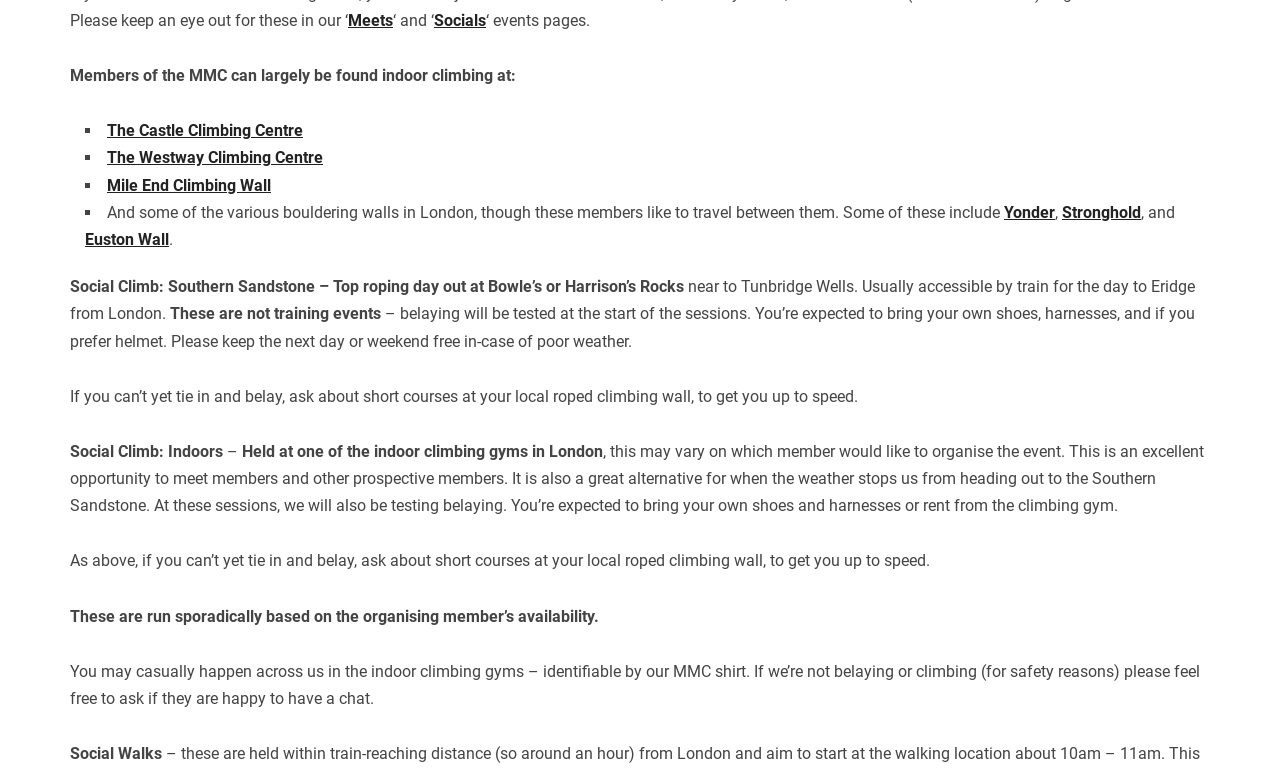What is tested at the start of the Social Climb sessions?
Refer to the image and give a detailed answer to the query.

The question asks for what is tested at the start of the Social Climb sessions. By reading the text, we can see that belaying is tested at the start of the sessions.